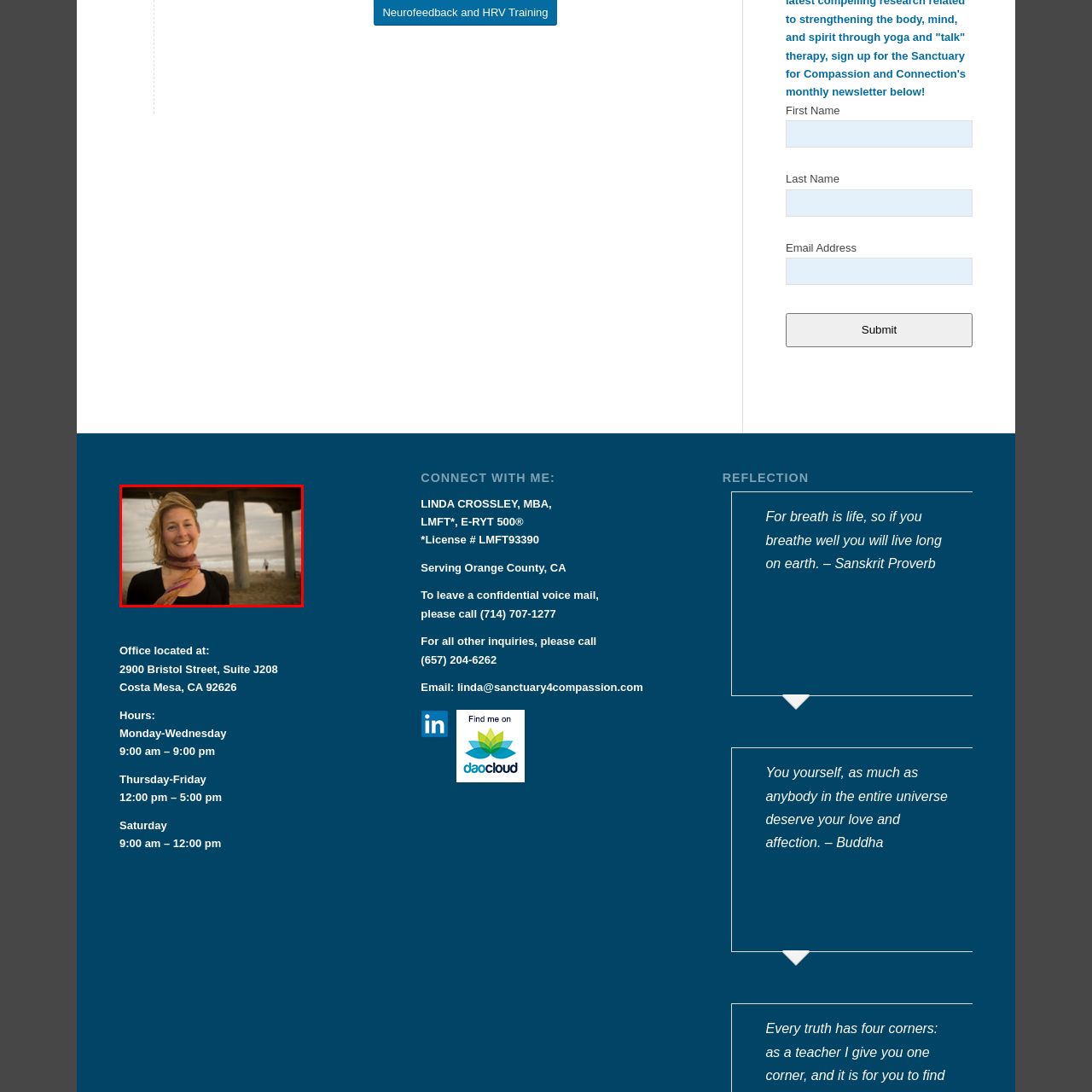What is the overall atmosphere of the image? Study the image bordered by the red bounding box and answer briefly using a single word or a phrase.

Friendly and inviting